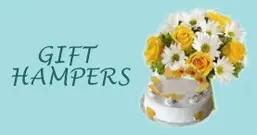Analyze the image and give a detailed response to the question:
What is the occasion this gift is suited for?

The image conveys a festive atmosphere, ideal for gifting, and is particularly suited for Mother's Day or other celebratory events, making it a wonderful choice for expressing love and gratitude.